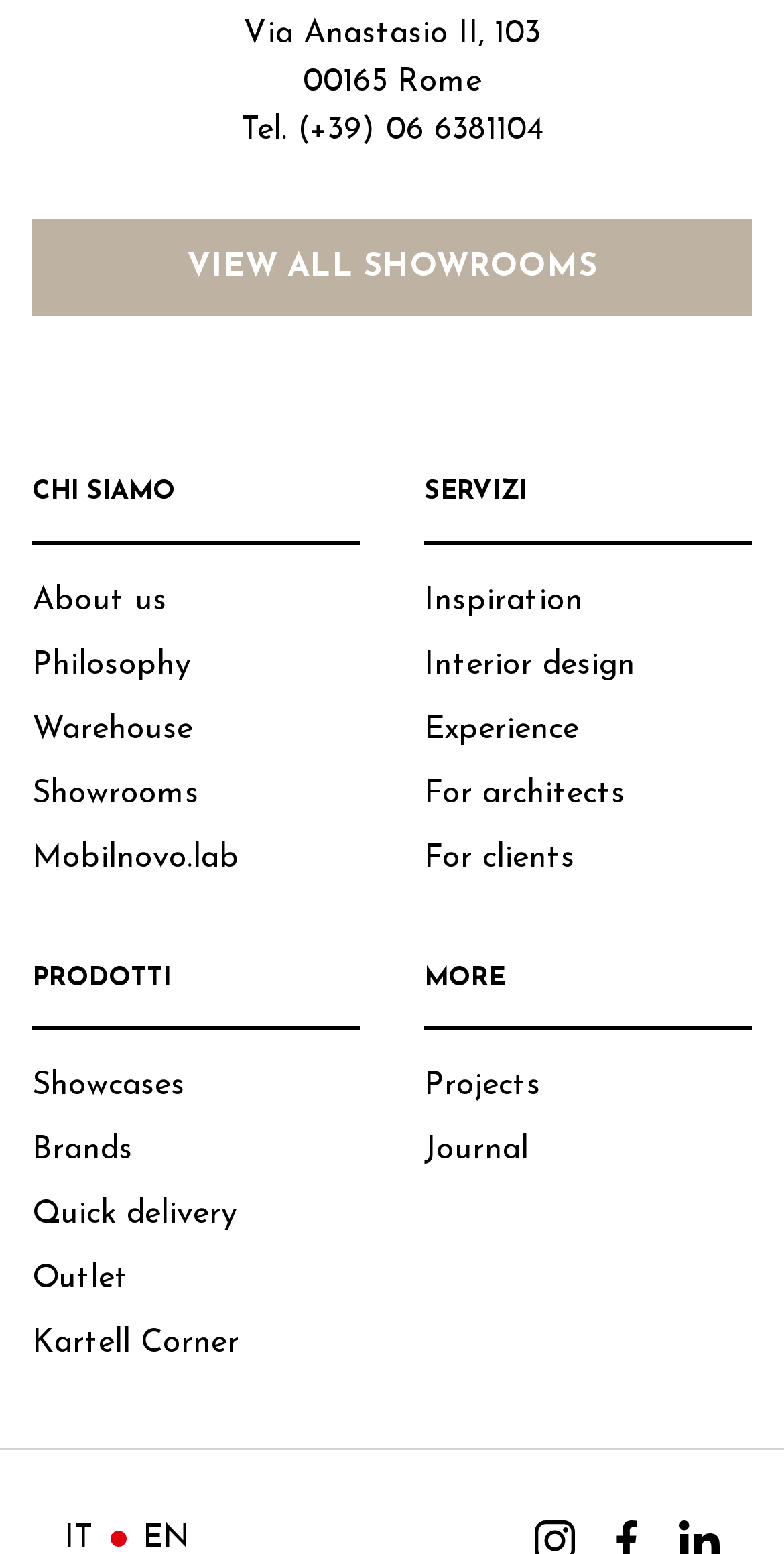Please identify the bounding box coordinates of the element's region that needs to be clicked to fulfill the following instruction: "Read the journal". The bounding box coordinates should consist of four float numbers between 0 and 1, i.e., [left, top, right, bottom].

[0.541, 0.73, 0.674, 0.761]